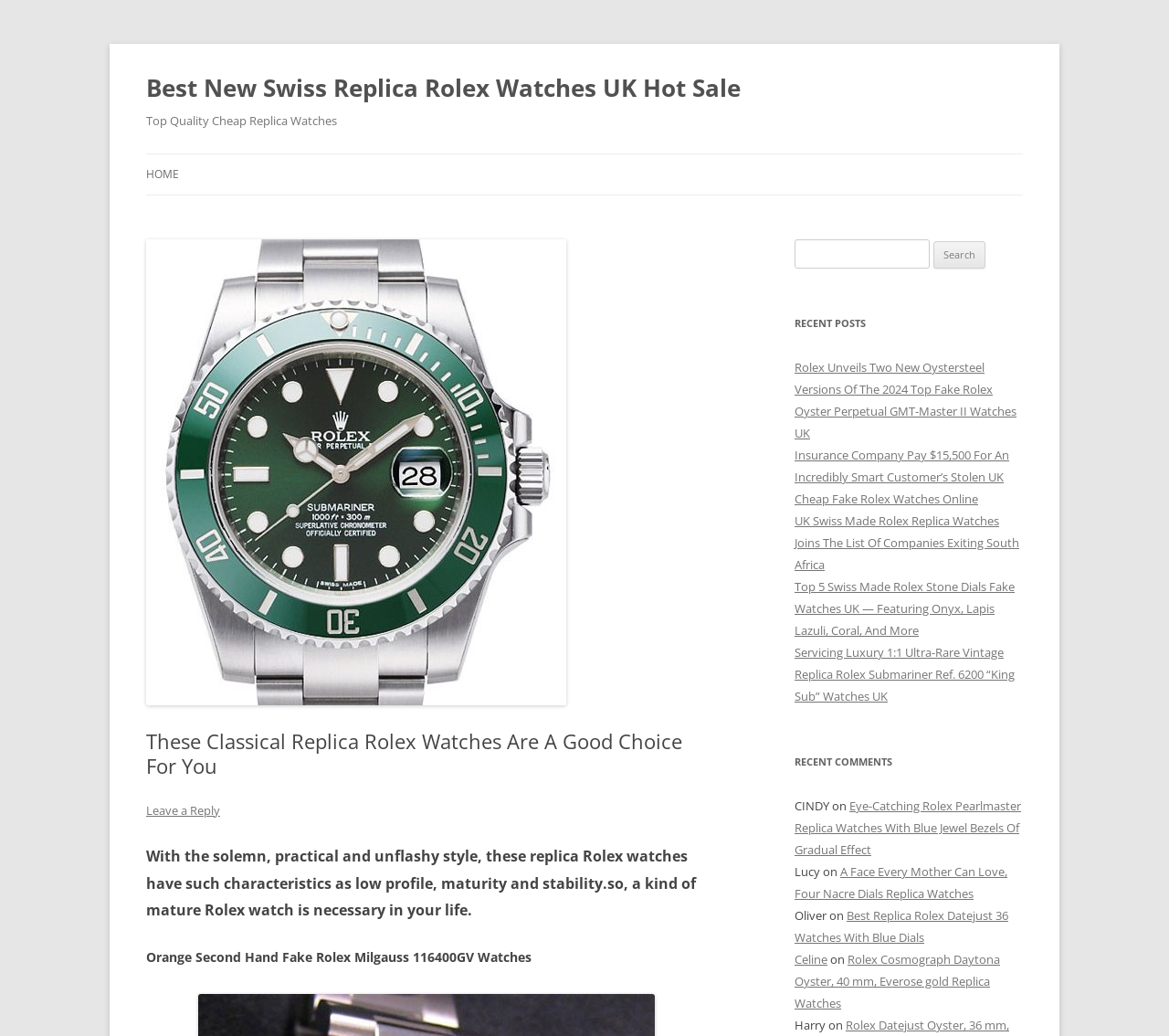Using details from the image, please answer the following question comprehensively:
What is the main topic of this webpage?

Based on the webpage structure and content, it appears that the main topic of this webpage is replica Rolex watches. The headings, links, and text all relate to Rolex watches, suggesting that the webpage is focused on providing information or selling replica Rolex watches.